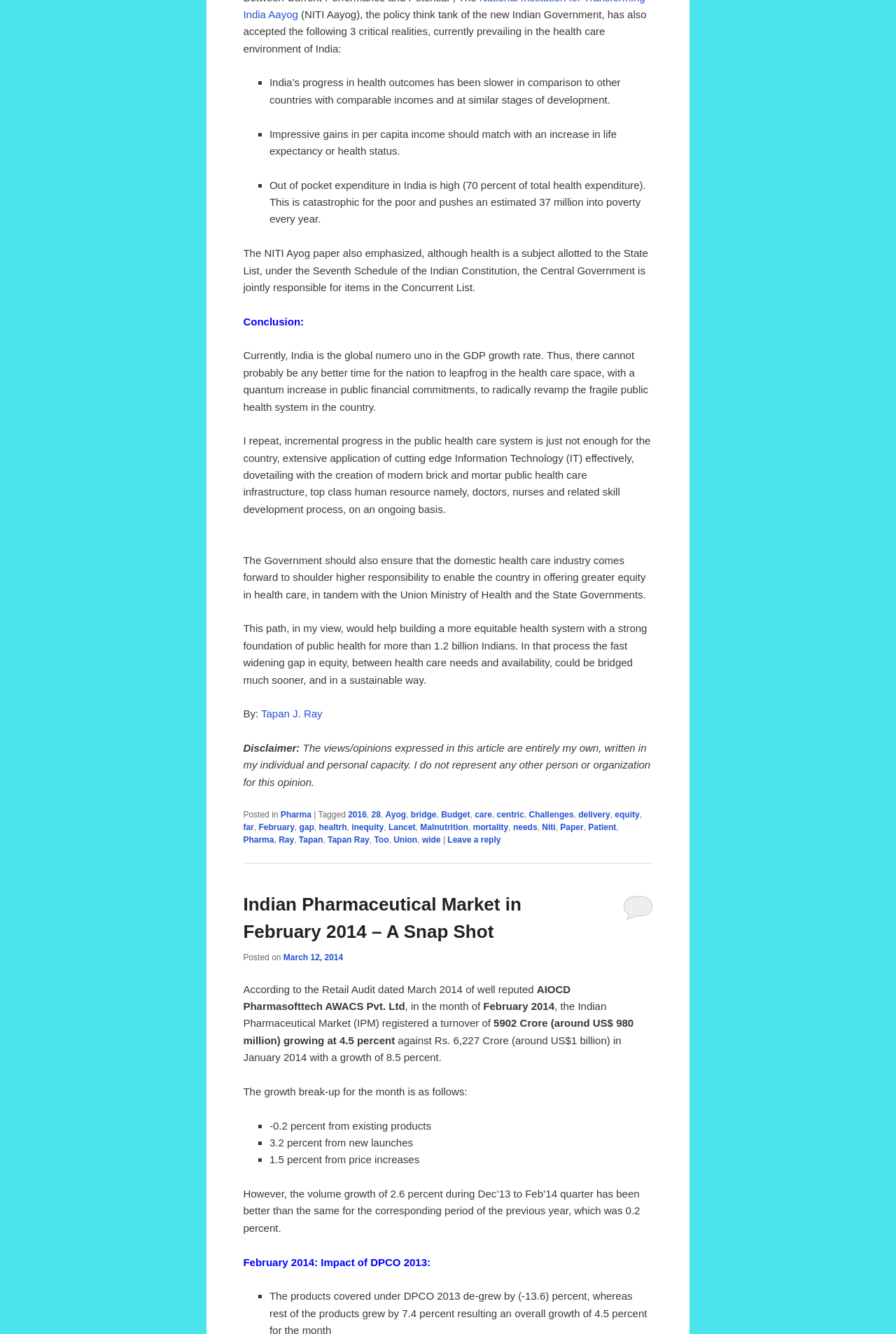Provide the bounding box coordinates of the UI element this sentence describes: "Tapan Ray".

[0.366, 0.626, 0.412, 0.633]